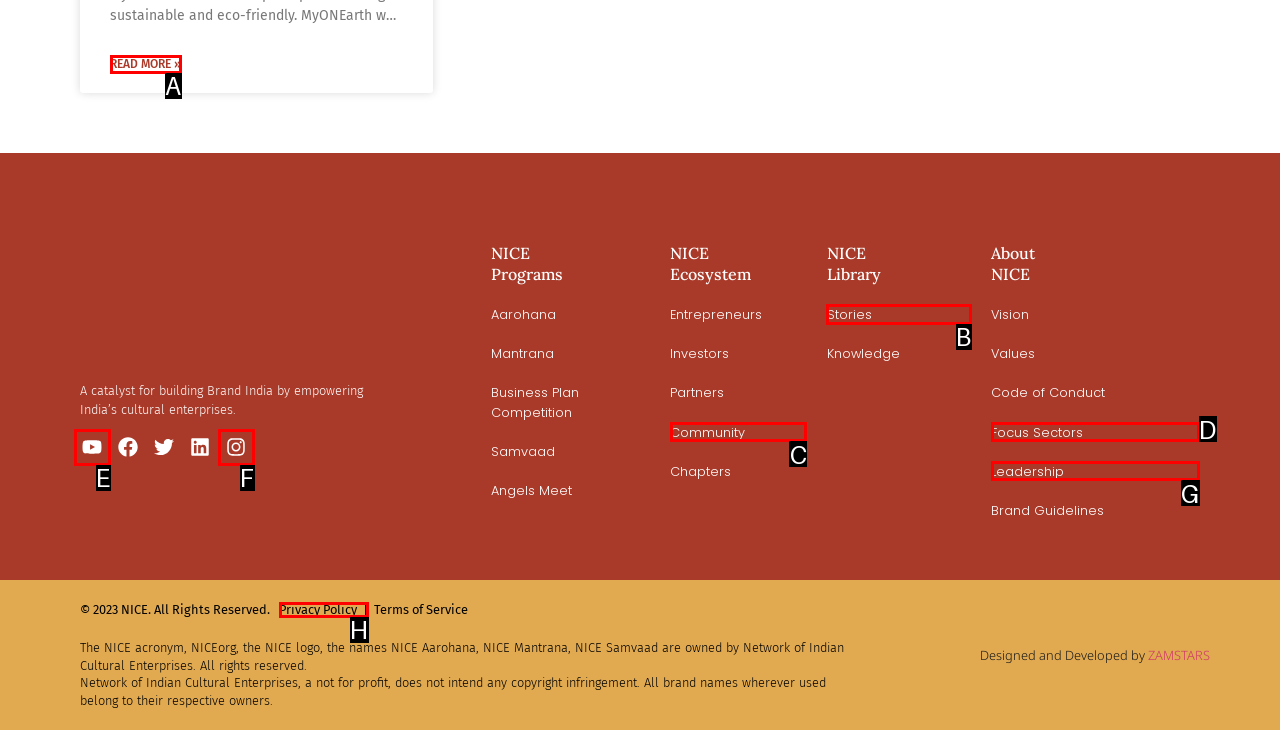Given the description: Privacy Policy |, determine the corresponding lettered UI element.
Answer with the letter of the selected option.

H